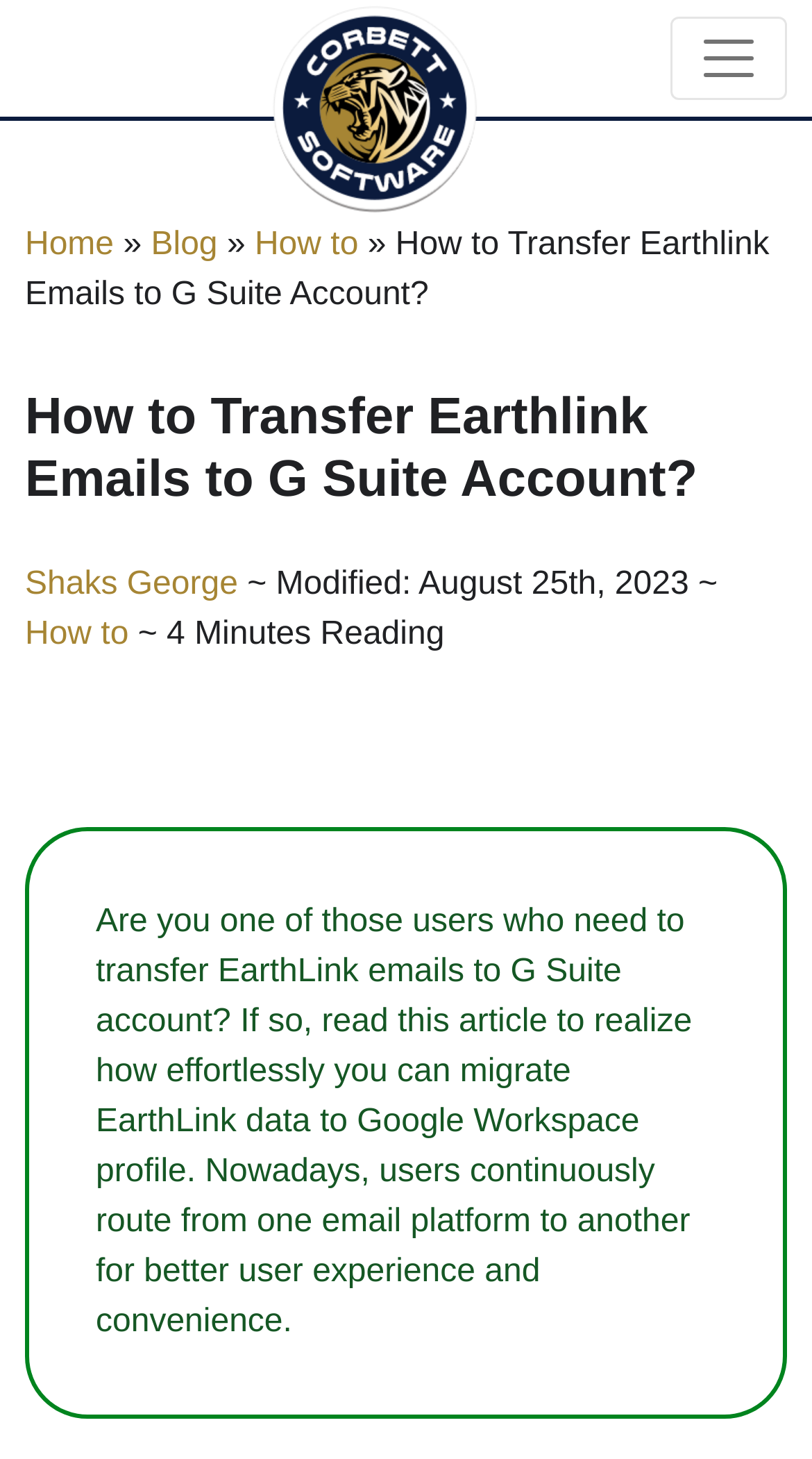Provide the bounding box coordinates for the UI element that is described as: "Shaks George".

[0.031, 0.389, 0.293, 0.413]